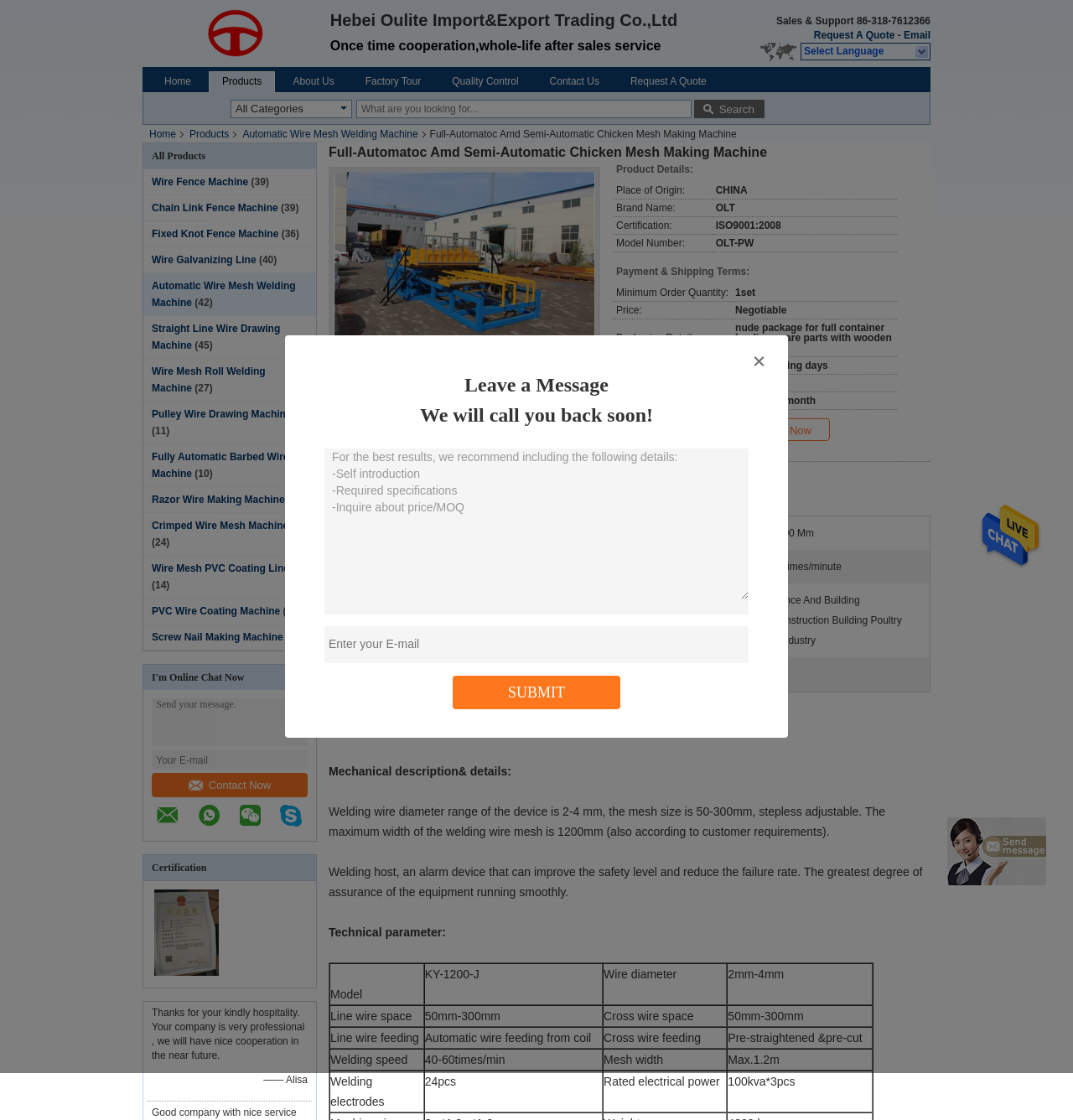Please specify the bounding box coordinates of the element that should be clicked to execute the given instruction: 'View products'. Ensure the coordinates are four float numbers between 0 and 1, expressed as [left, top, right, bottom].

[0.17, 0.112, 0.22, 0.127]